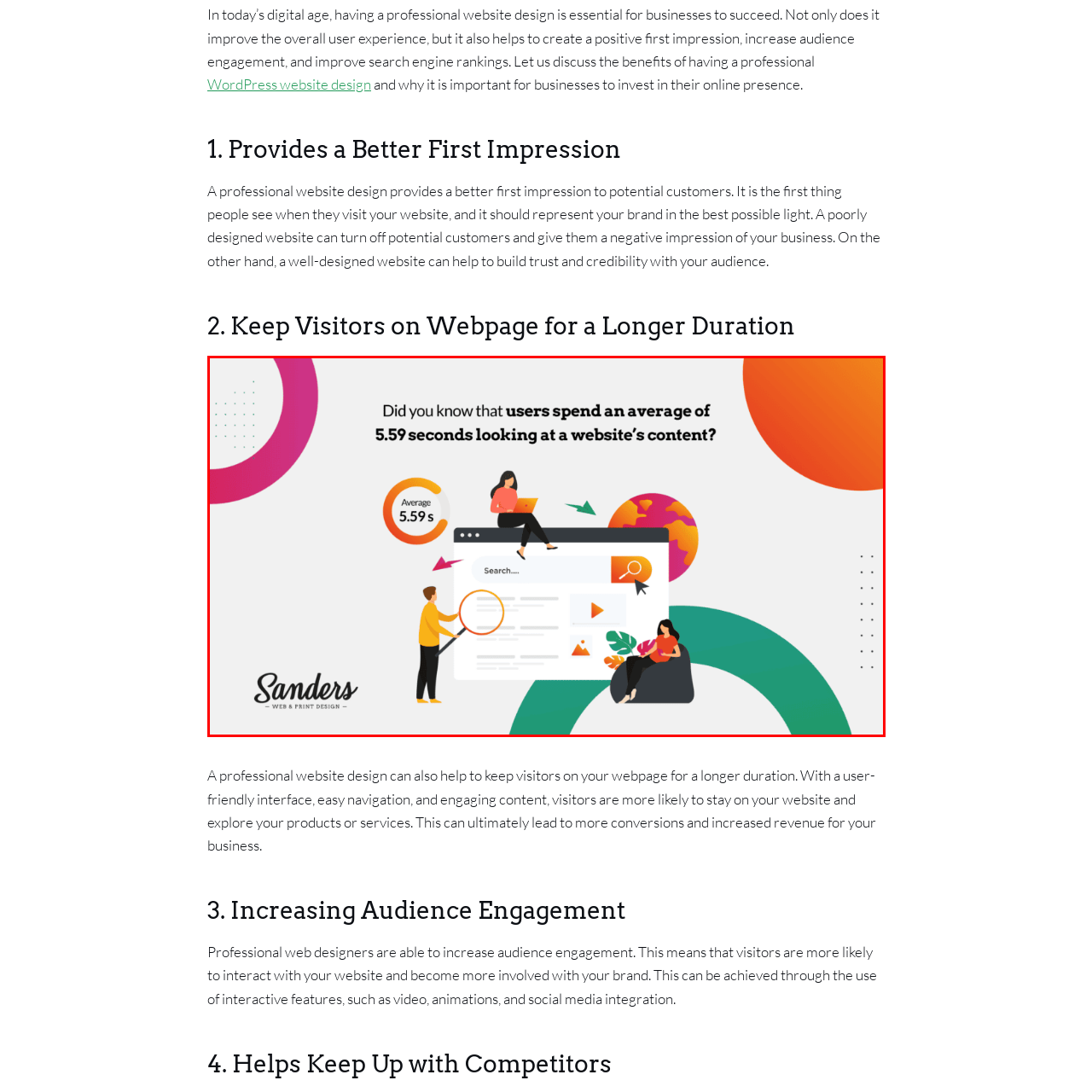Describe the features and objects visible in the red-framed section of the image in detail.

This engaging graphic by Sanders Web & Print Design highlights a striking fact about user behavior on websites: on average, users spend just 5.59 seconds looking at a website's content. The image creatively illustrates this concept with a vibrant scene featuring characters actively engaging with a digital interface. One person is seated comfortably with a laptop, while another hops on the laptop, suggesting a dynamic interaction with content. Accompanying visuals, including graphical elements like circles and shapes, reinforce the focused message while enhancing the overall aesthetic appeal. The bold typography emphasizes the key statistic, making it clear and memorable—underscoring the importance of effective web design in capturing user attention quickly.